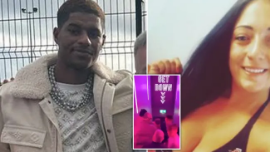Provide a short answer using a single word or phrase for the following question: 
What is the atmosphere of the woman's image?

Lively